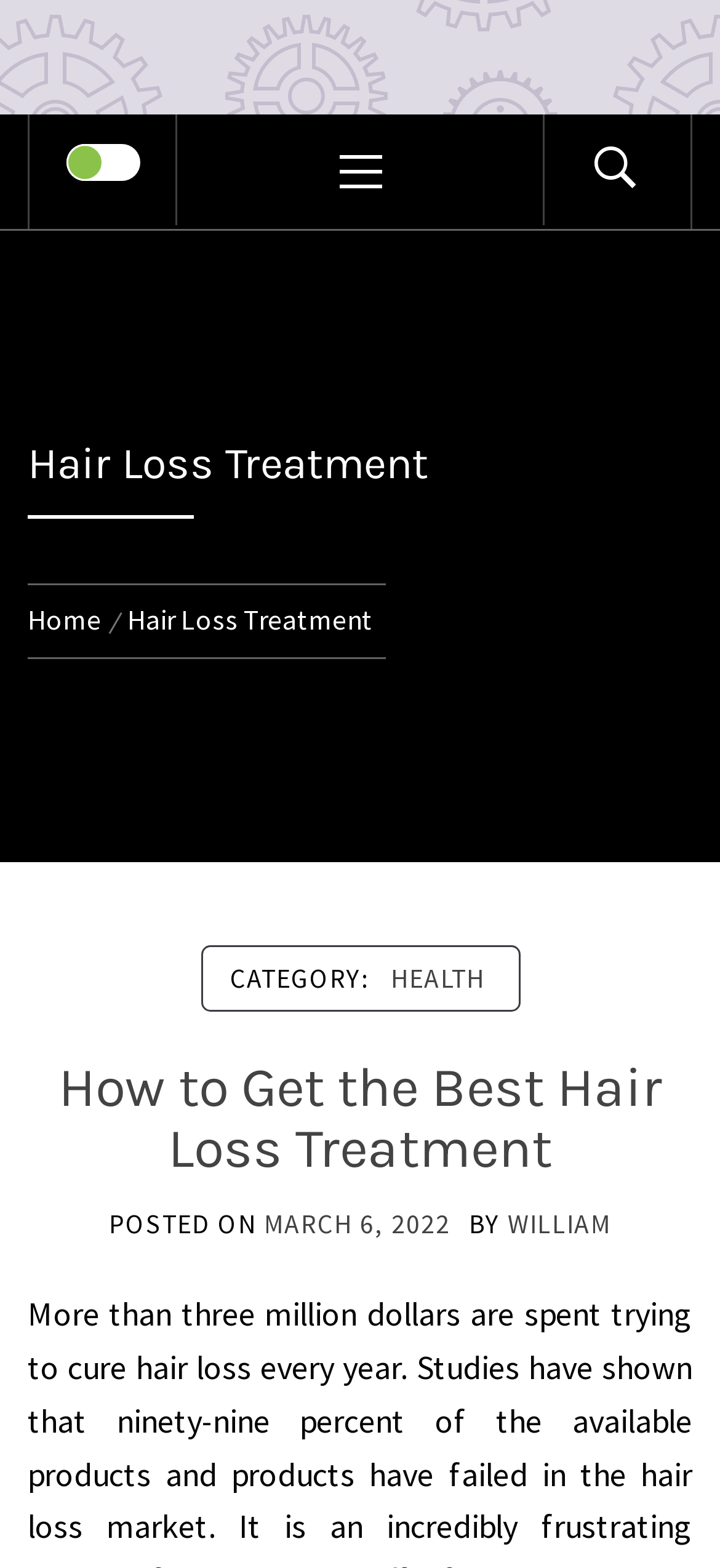Give the bounding box coordinates for the element described as: "March 6, 2022March 10, 2022".

[0.367, 0.77, 0.626, 0.792]